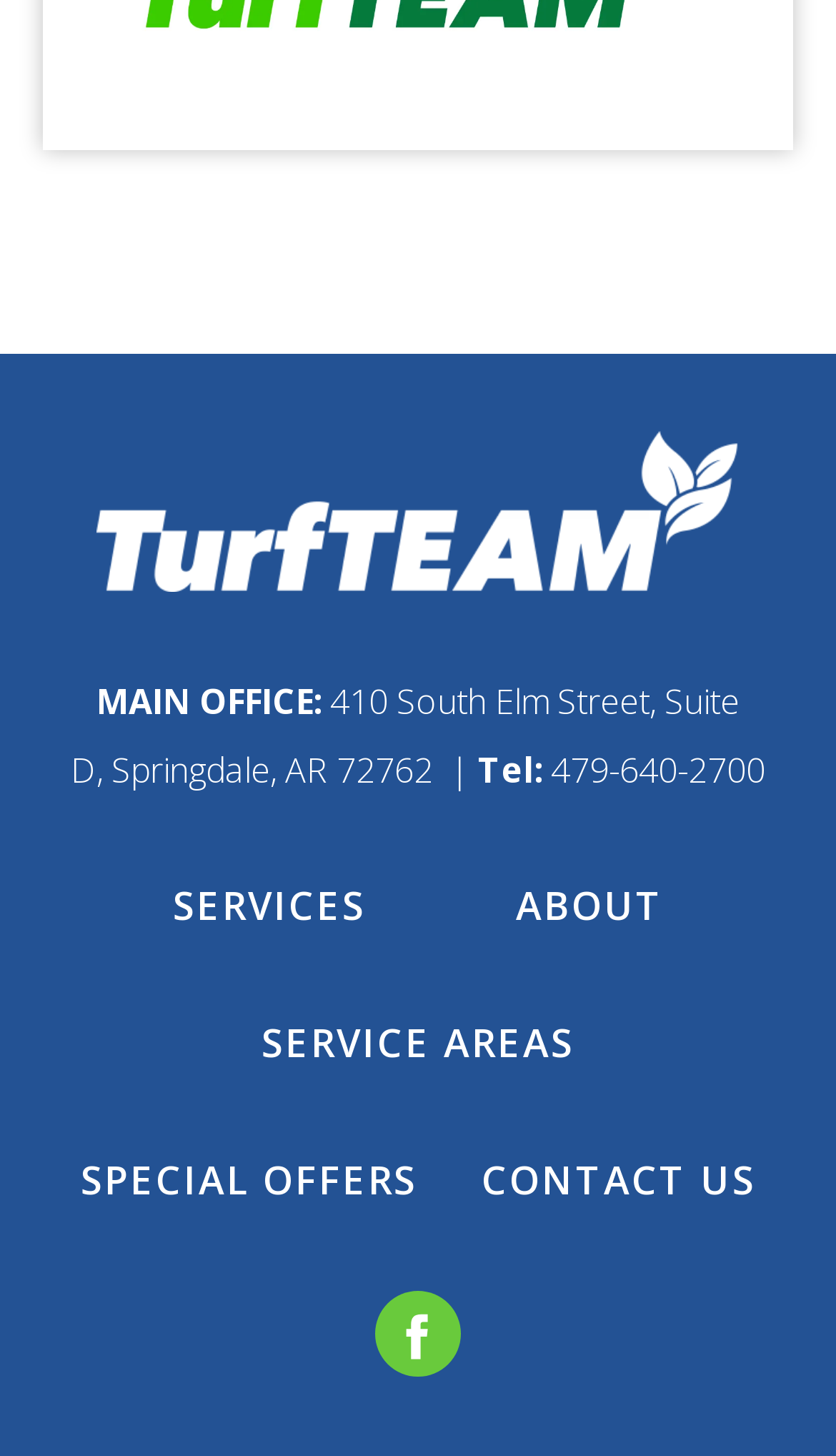Analyze the image and deliver a detailed answer to the question: What is the phone number of the main office?

I found the phone number by looking at the link element with the text '479-640-2700' which is located next to the 'Tel:' StaticText element.